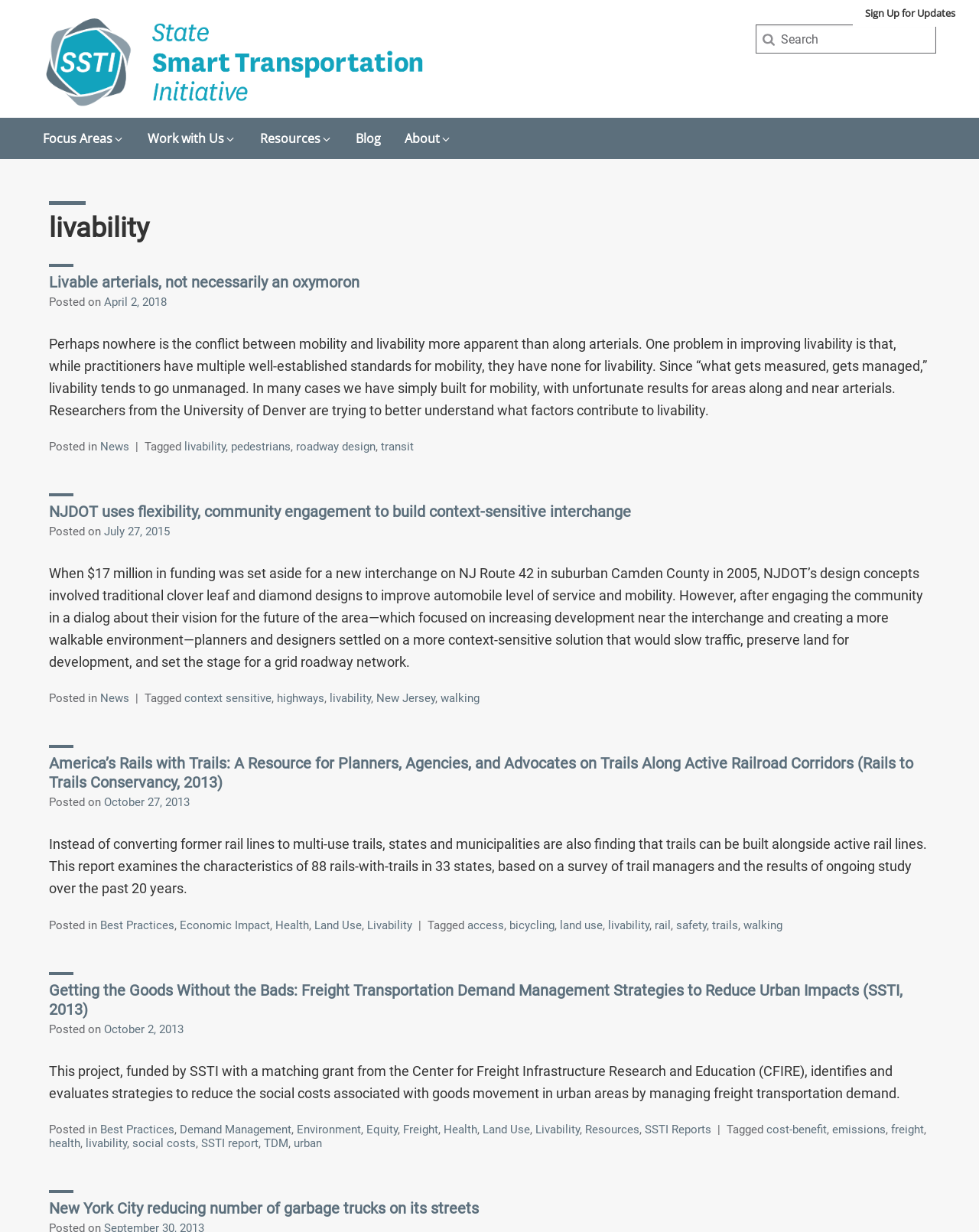What is the topic of the first article on the webpage?
Give a single word or phrase answer based on the content of the image.

Livable arterials